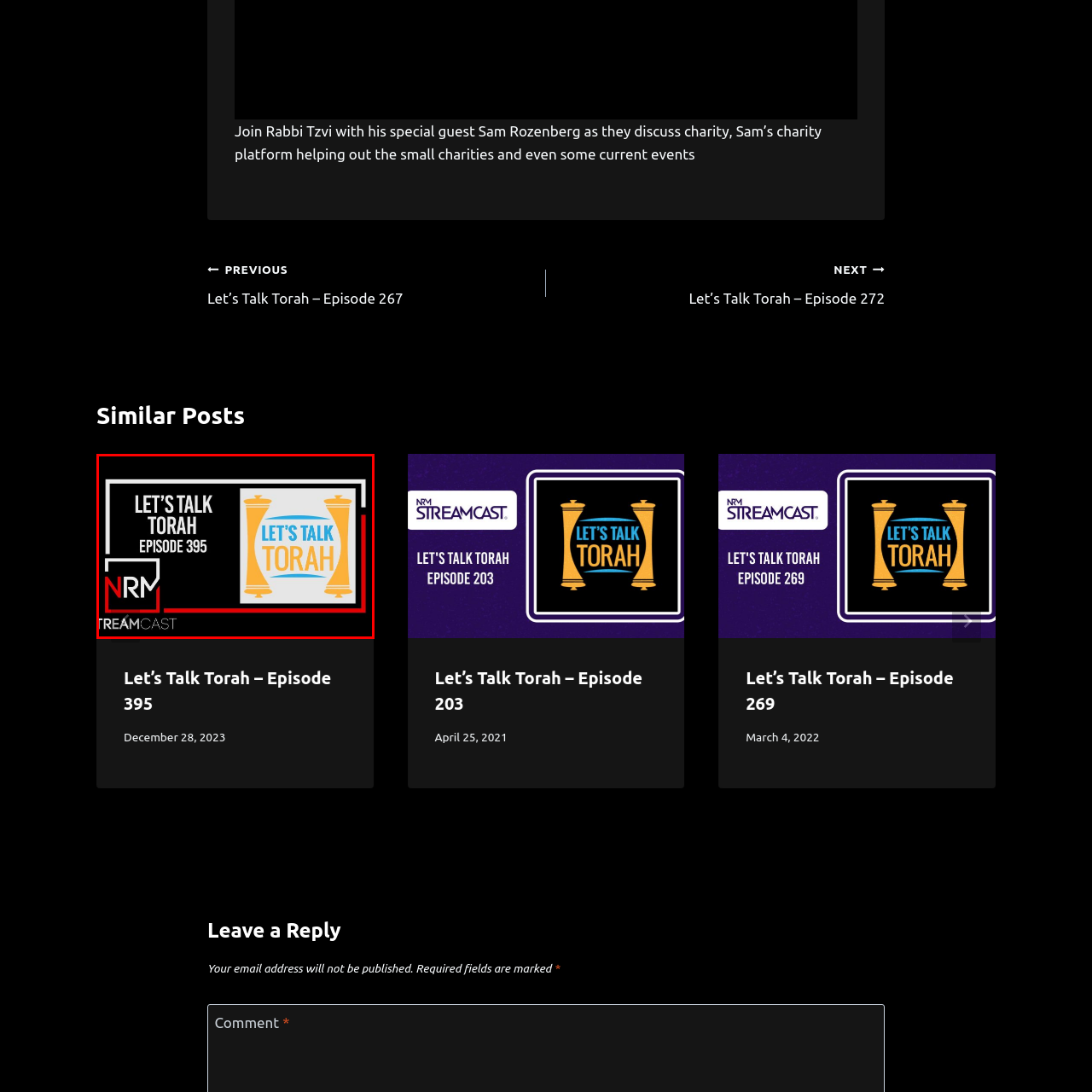Detail the scene within the red-bordered box in the image, including all relevant features and actions.

The image features the promotional graphic for "Let’s Talk Torah – Episode 395." The design prominently displays the title in bright blue text against a white background, framed by stylized orange Torah scrolls. Below the title, the episode number is clearly indicated as "EPISODE 395." The overall aesthetic is modern and colorful, capturing the essence of the show, which likely focuses on discussions around Jewish teachings and contemporary topics. Additionally, the bottom corner of the image includes the logo for NRM Streamcast, indicating the platform hosting the episode. The composition combines vibrant visuals with informative text, making it engaging for the audience.